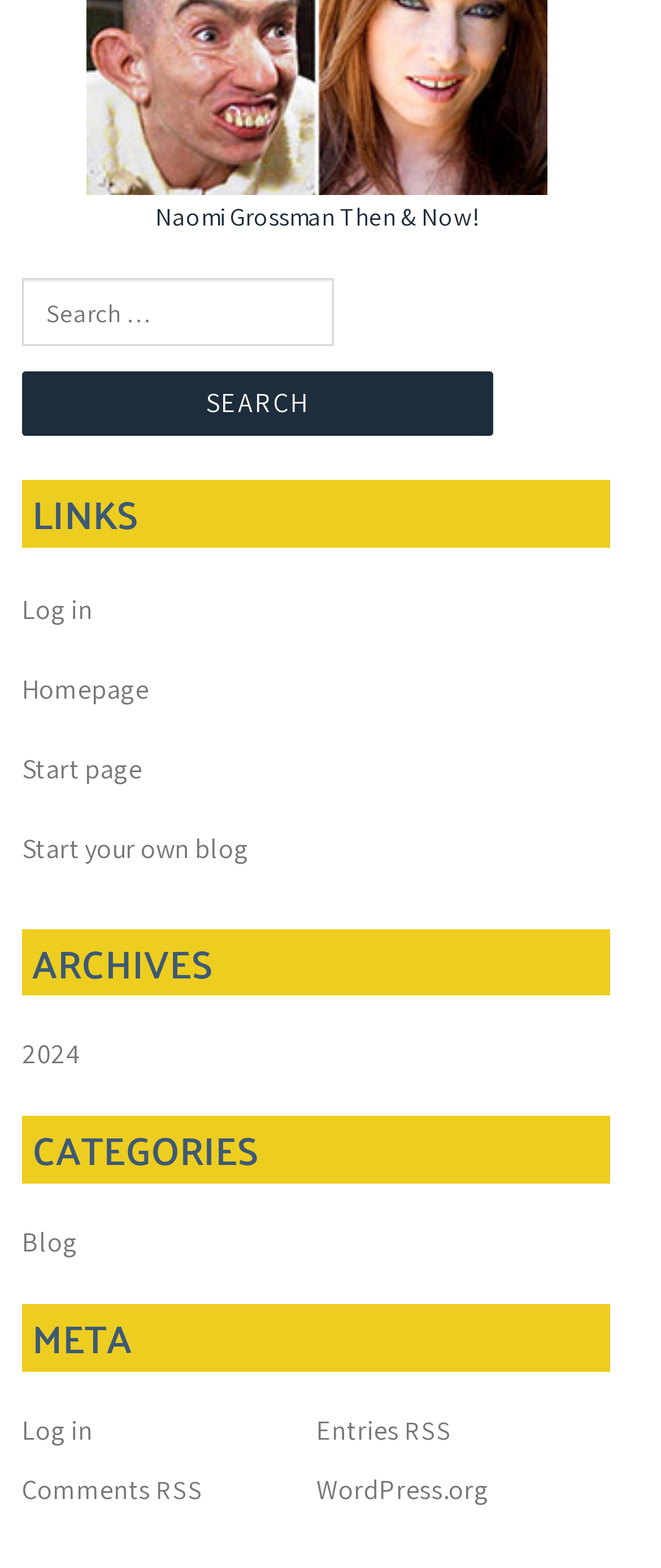Using the description: "V-Card", identify the bounding box of the corresponding UI element in the screenshot.

None